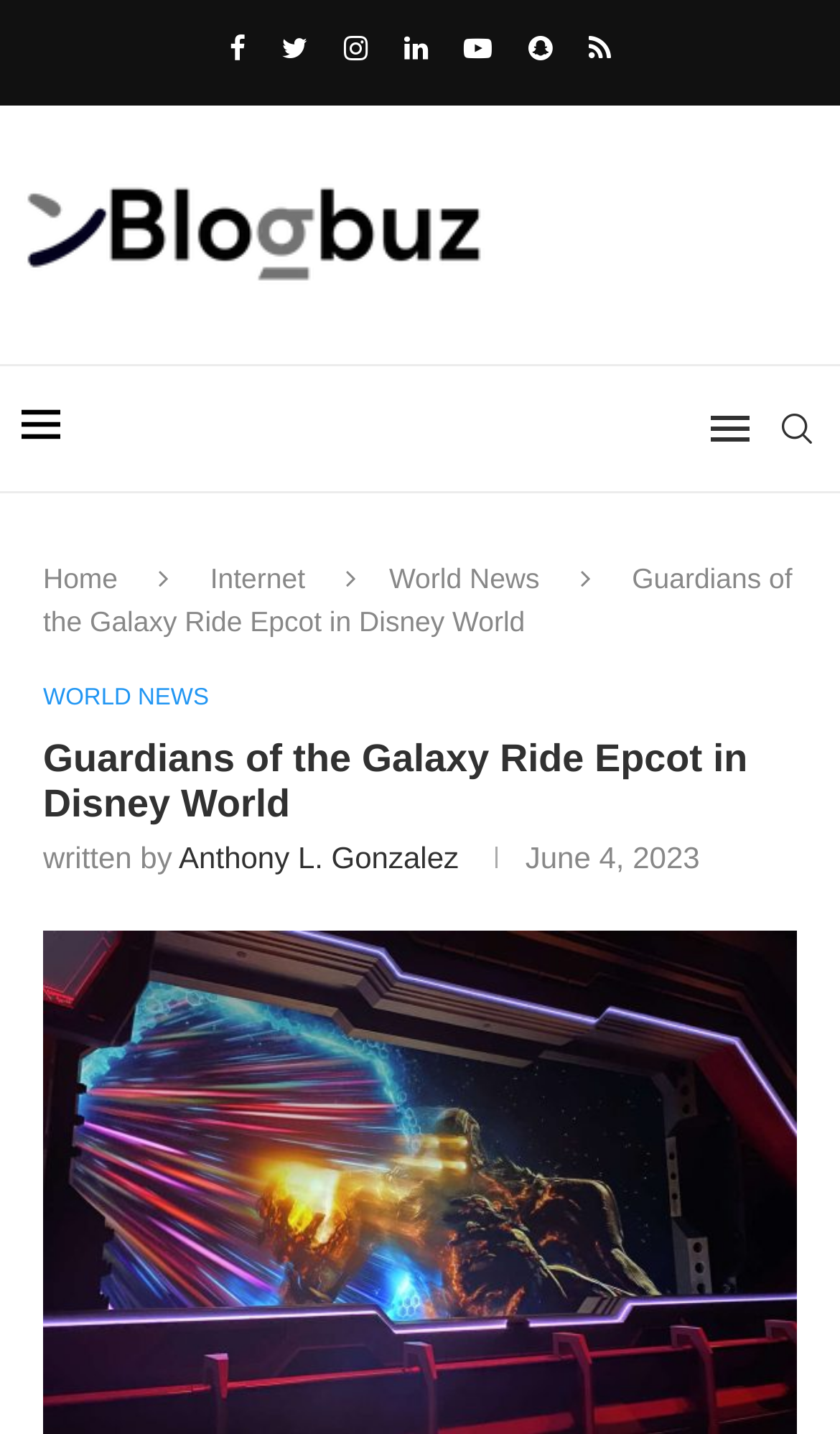Offer a meticulous description of the webpage's structure and content.

The webpage is about Guardians of the Galaxy Ride Epcot in Disney World. At the top, there are seven social media links, including Facebook, Twitter, Instagram, and others, aligned horizontally. Below these links, there is a larger link to "Blog Buz" with an accompanying image. 

To the right of the "Blog Buz" link, there is a table with an image and a link. On the left side of the page, there are three main navigation links: "Home", "Internet", and "World News". 

The main content of the page starts with a heading that reads "Guardians of the Galaxy Ride Epcot in Disney World". Below the heading, there is a link to "WORLD NEWS" and a paragraph of text with the same title as the heading. The author of the article, "Anthony L. Gonzalez", is credited below the text, along with the date "June 4, 2023".